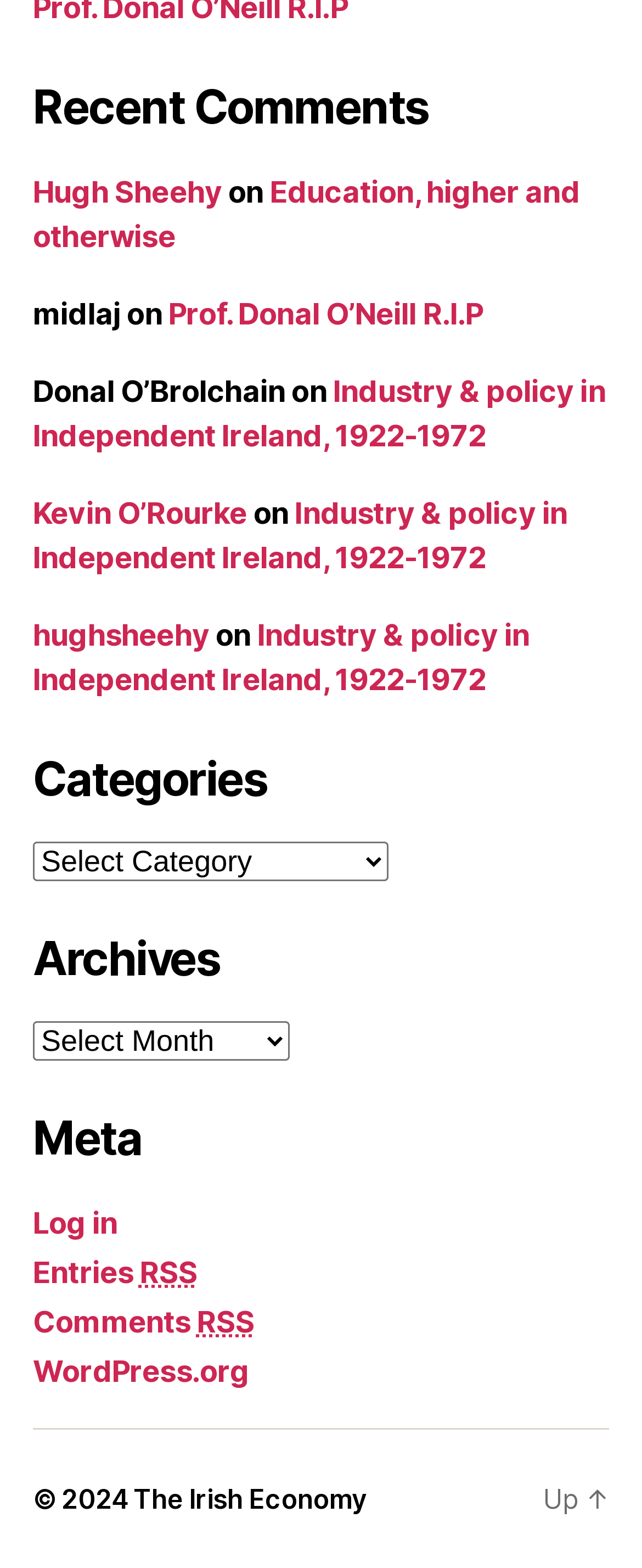Find the bounding box coordinates for the area you need to click to carry out the instruction: "log in". The coordinates should be four float numbers between 0 and 1, indicated as [left, top, right, bottom].

[0.051, 0.769, 0.183, 0.791]